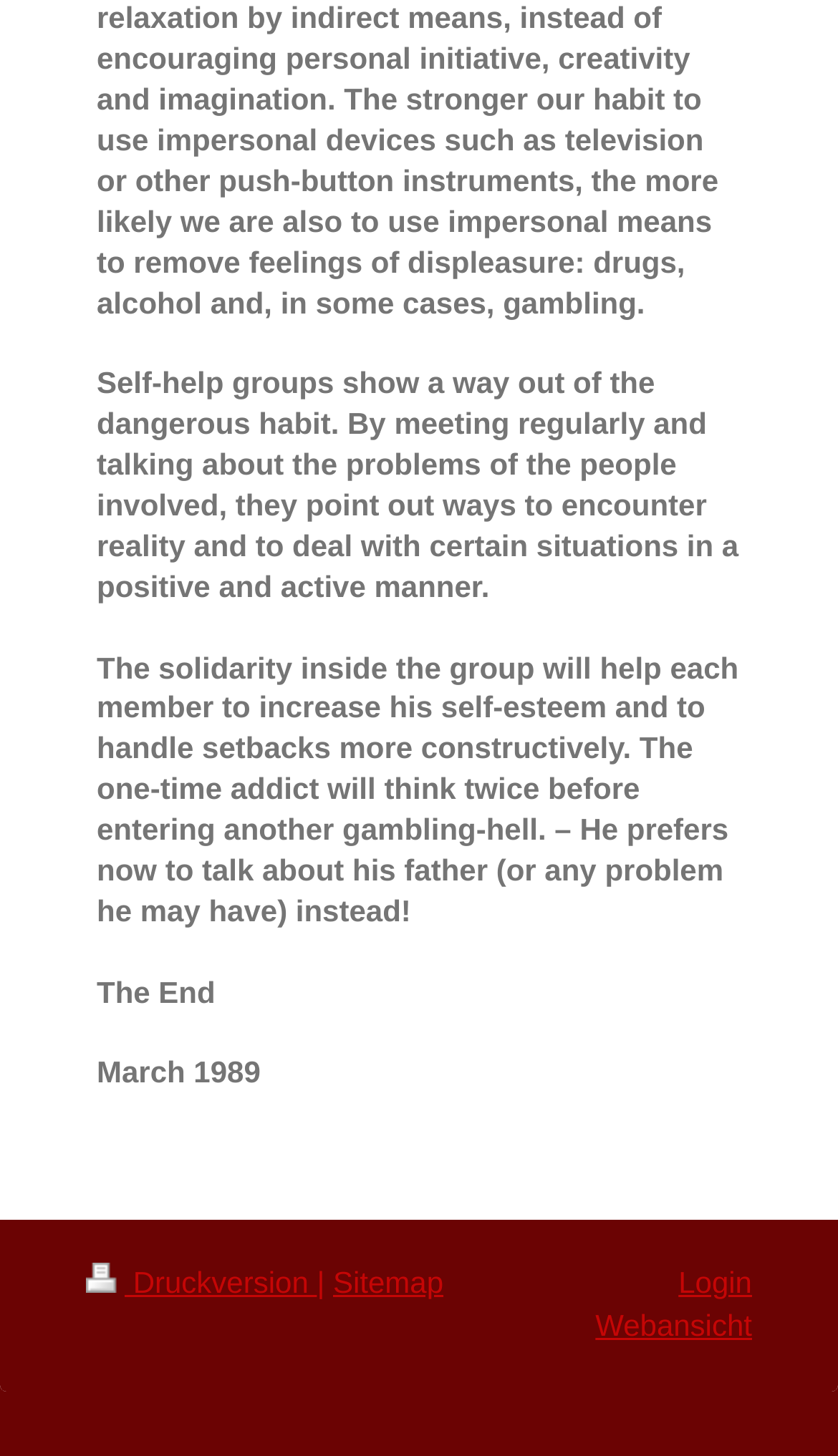What is the main topic of the text?
Provide a short answer using one word or a brief phrase based on the image.

Self-help groups